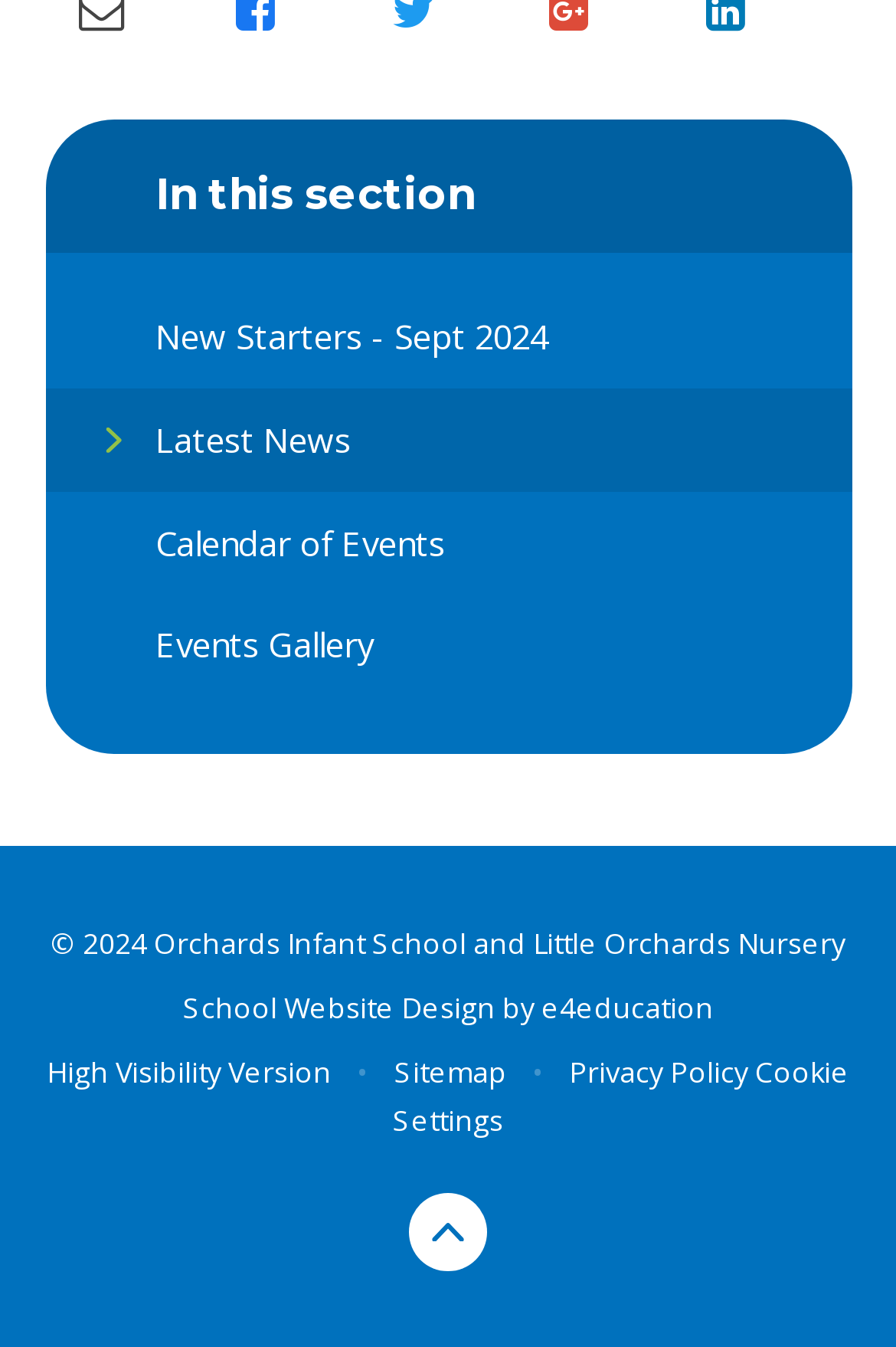Please find the bounding box coordinates of the element that must be clicked to perform the given instruction: "Visit the Events Gallery". The coordinates should be four float numbers from 0 to 1, i.e., [left, top, right, bottom].

[0.05, 0.442, 0.95, 0.518]